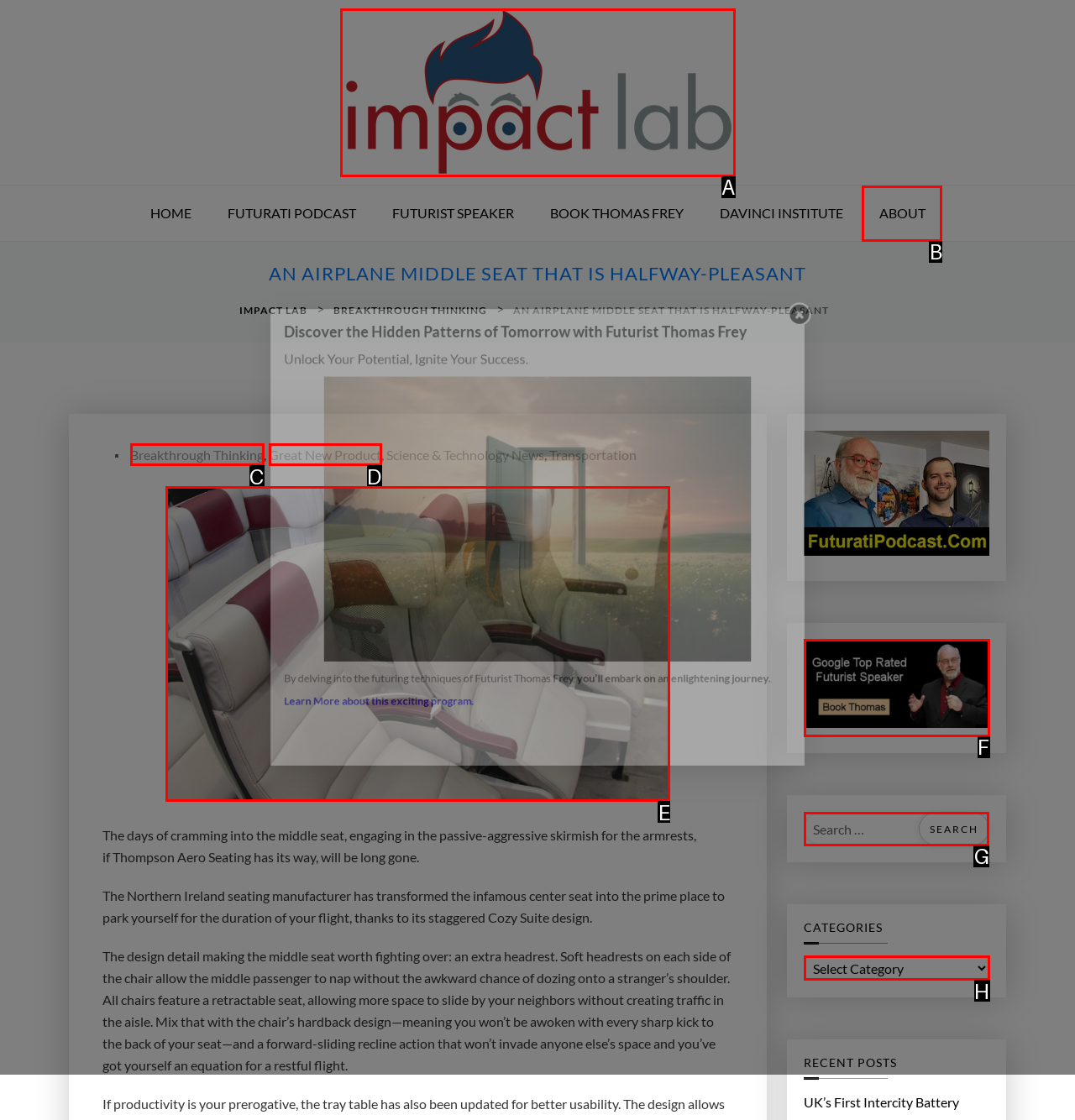Determine the right option to click to perform this task: Search for something
Answer with the correct letter from the given choices directly.

G